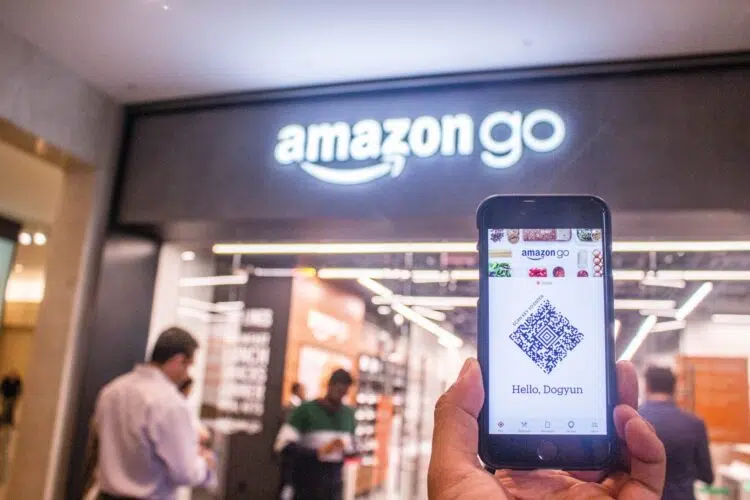Provide a brief response in the form of a single word or phrase:
What is the purpose of the store's design?

To enhance retail performance